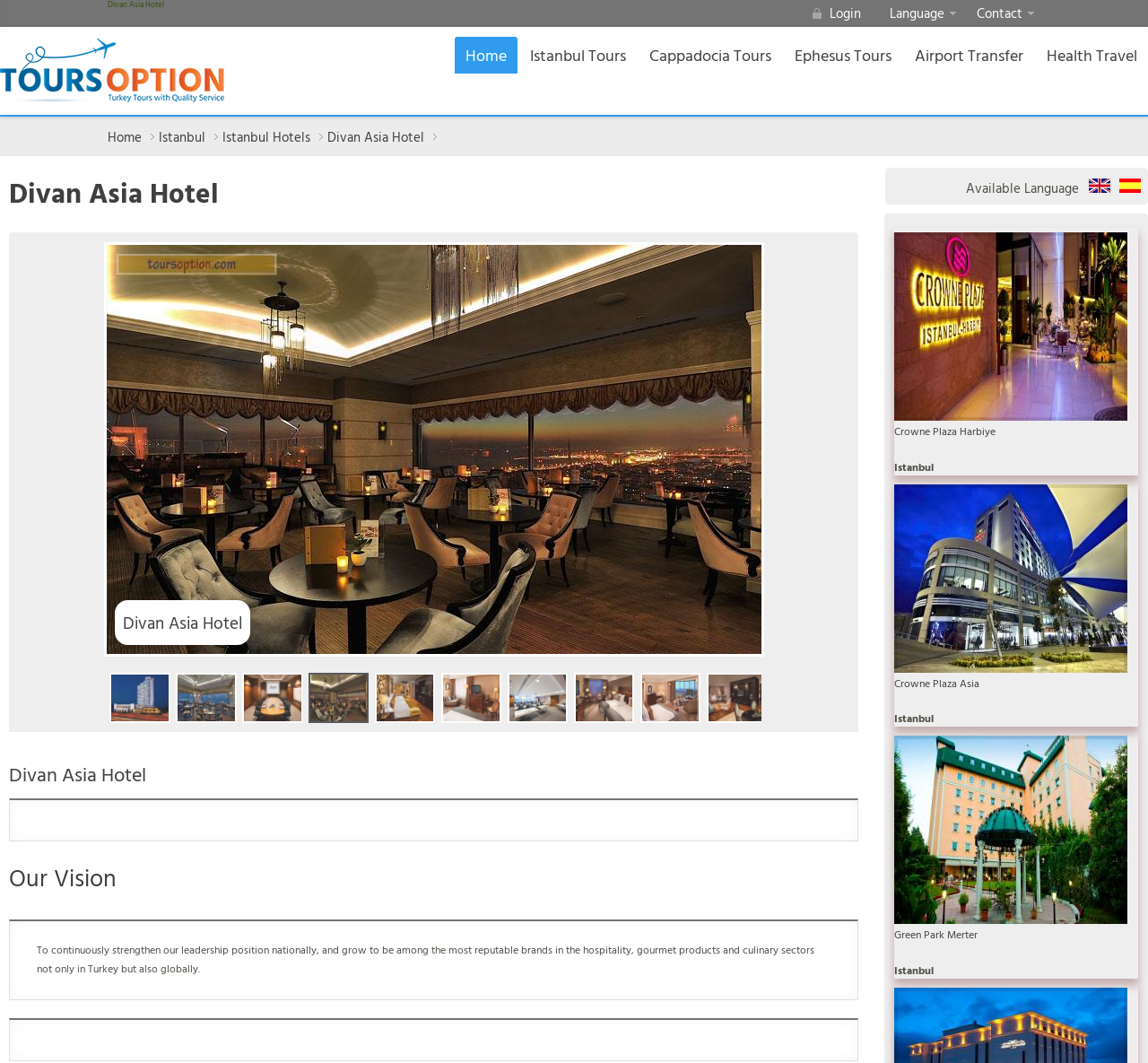What is the vision of the hotel?
Utilize the image to construct a detailed and well-explained answer.

The vision of the hotel can be found in the static text element with the text 'To continuously strengthen our leadership position nationally, and grow to be among the most reputable brands in the hospitality, gourmet products and culinary sectors not only in Turkey but also globally.' which is located at the bottom of the webpage.